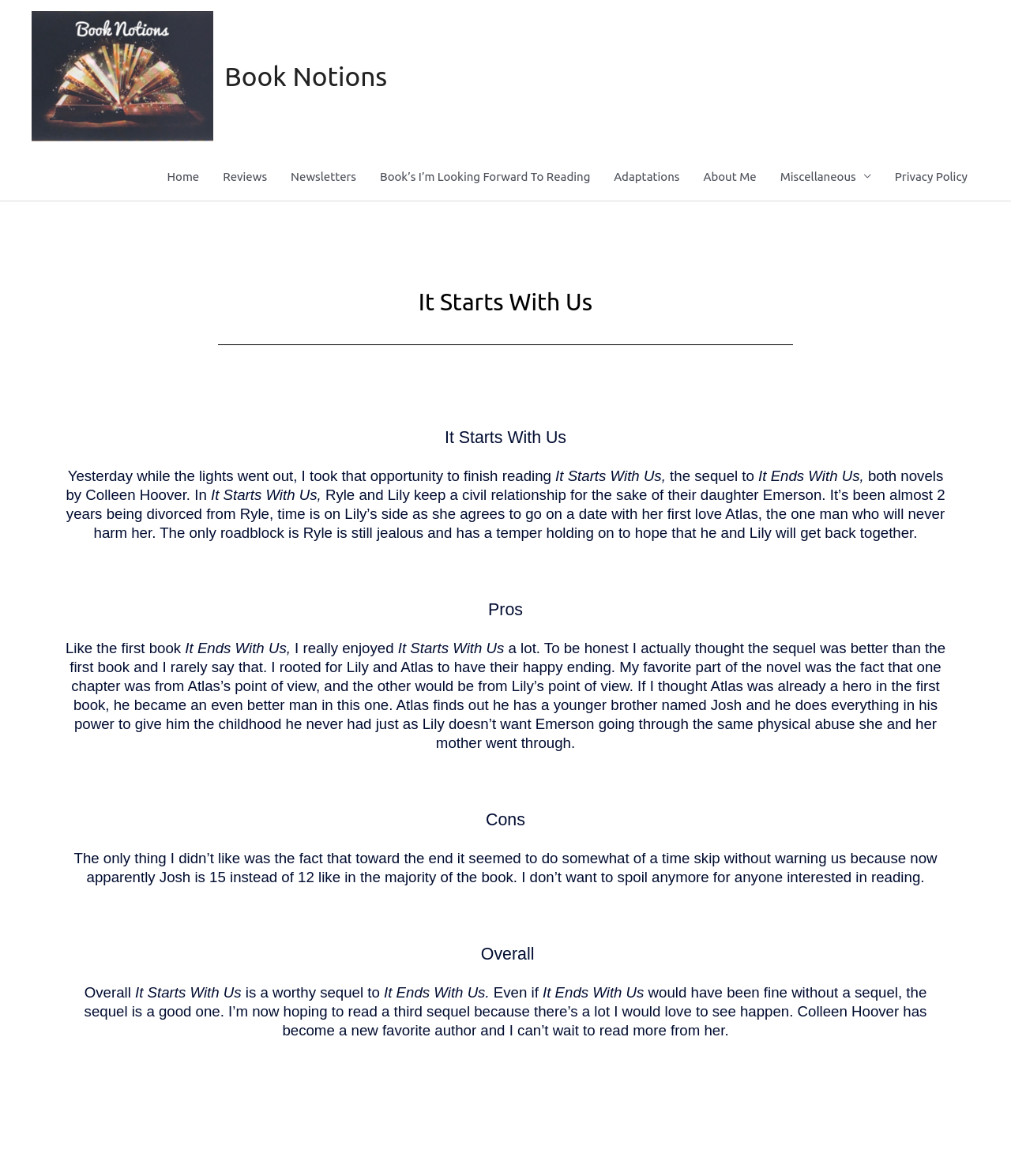Can you provide the bounding box coordinates for the element that should be clicked to implement the instruction: "Click on the 'Book Notions' link at the top"?

[0.031, 0.059, 0.211, 0.07]